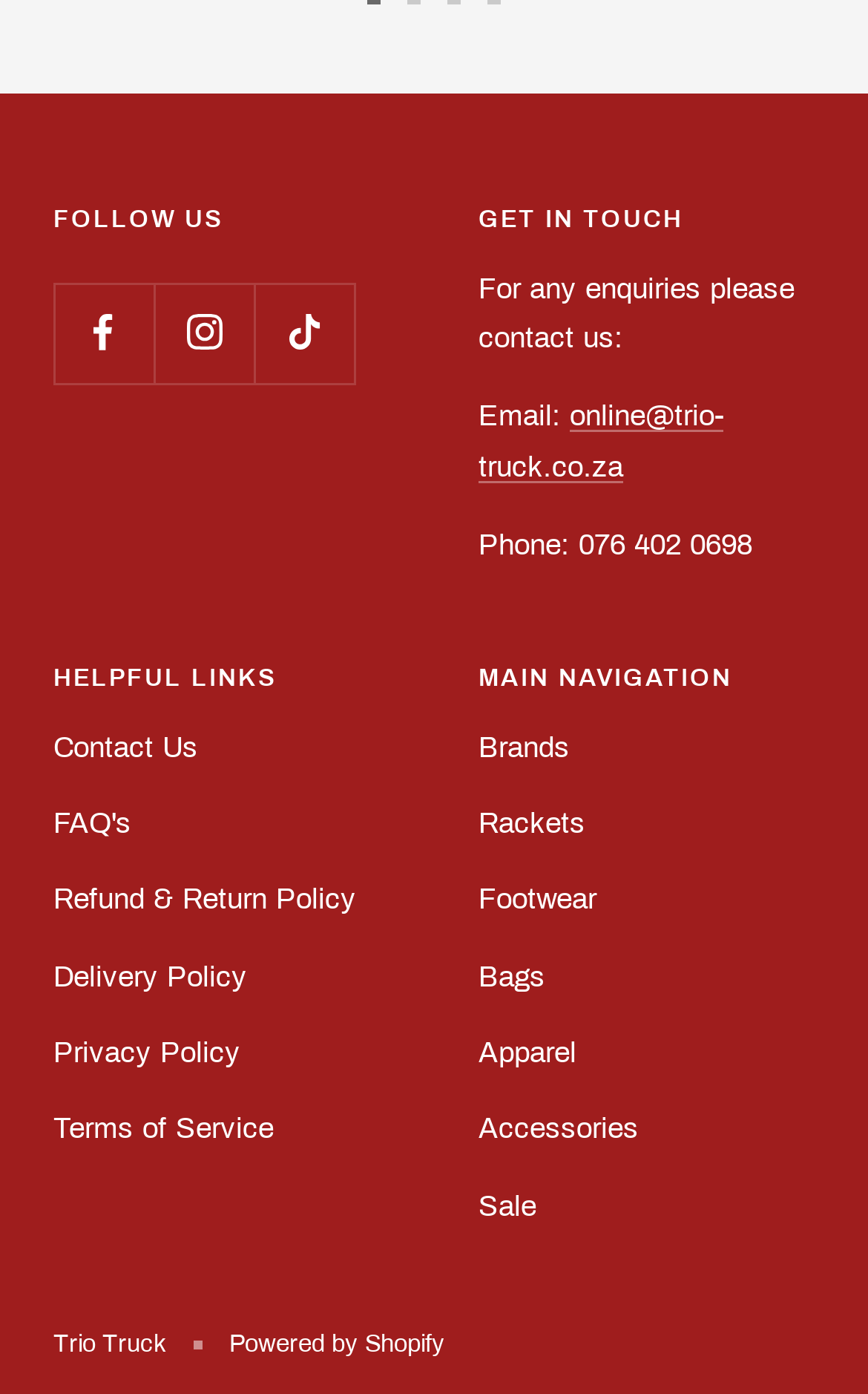Specify the bounding box coordinates for the region that must be clicked to perform the given instruction: "View patients' stories".

None